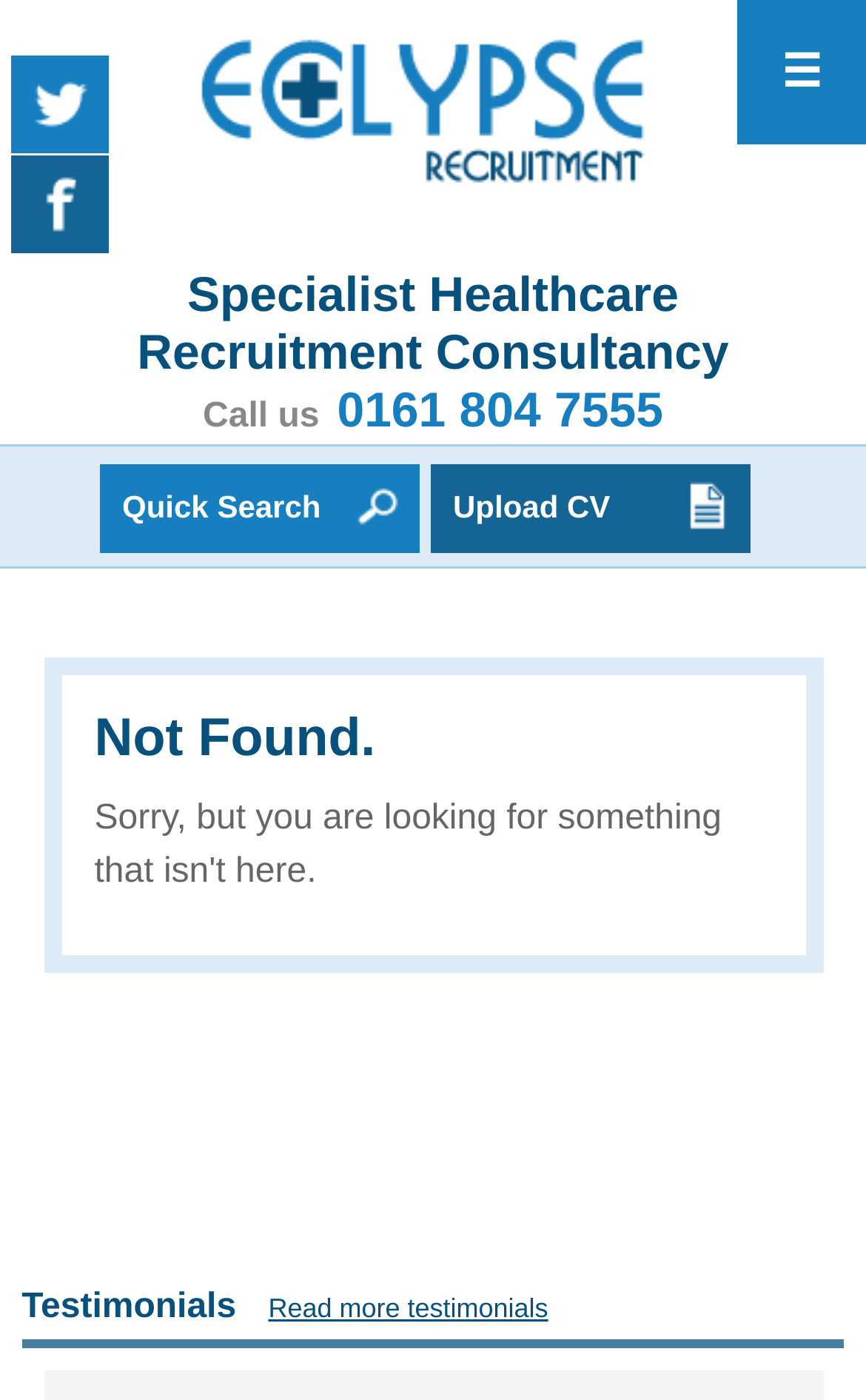Please locate the clickable area by providing the bounding box coordinates to follow this instruction: "Visit Eclypse Recruitment".

[0.208, 0.0, 0.792, 0.159]